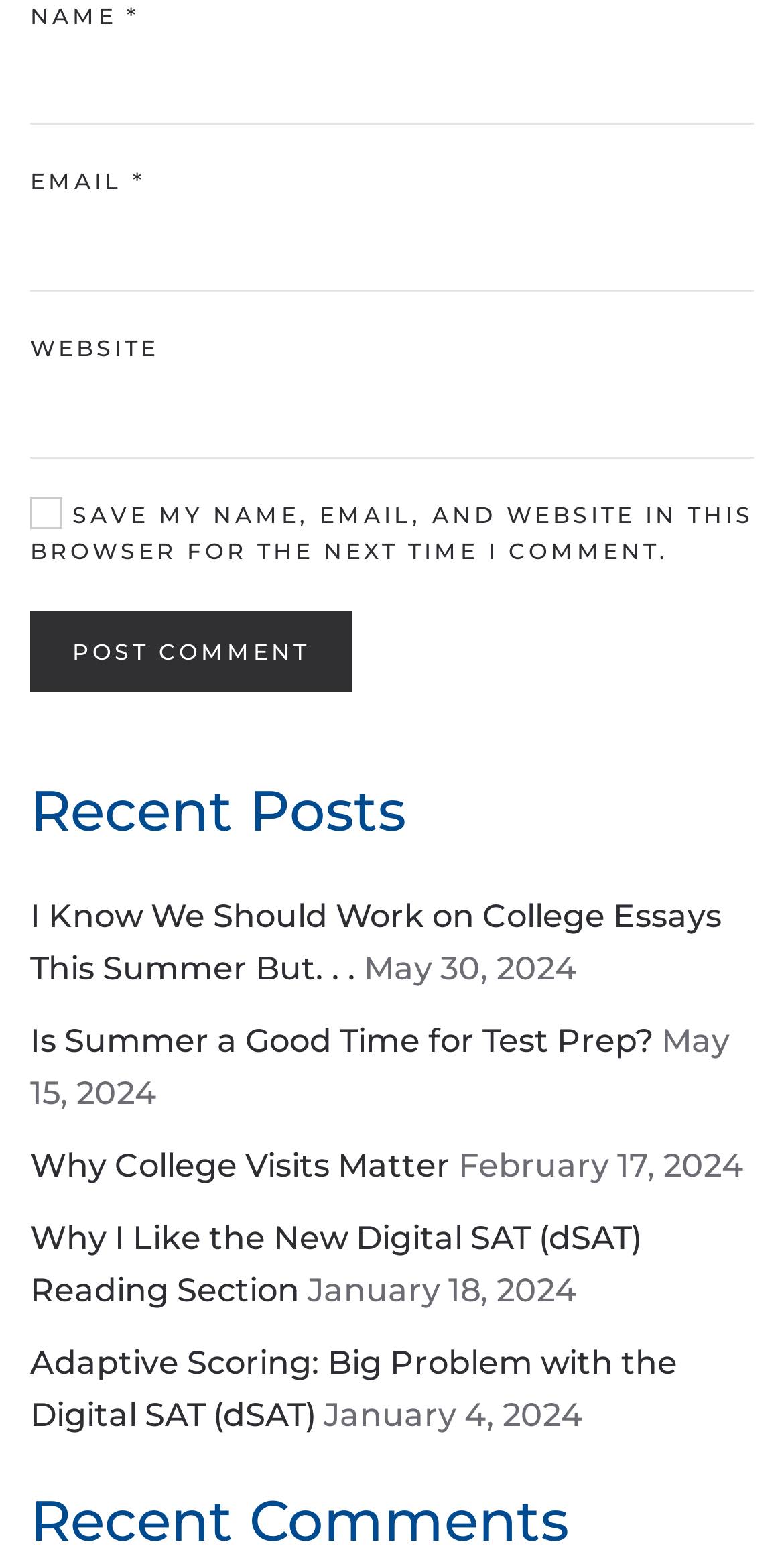Please answer the following question using a single word or phrase: 
What is the date of the oldest recent post?

January 4, 2024